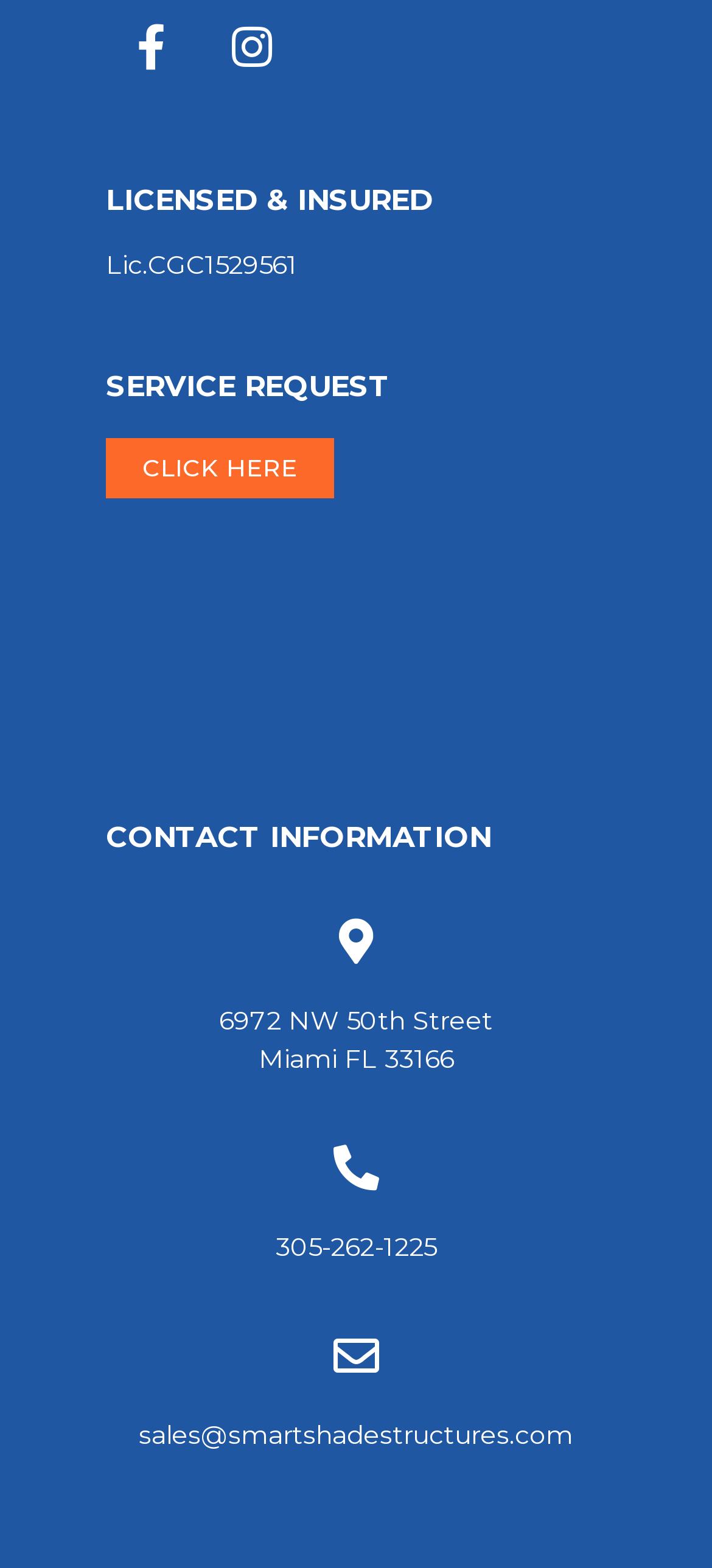What type of loan is advertised on the page?
Based on the image, answer the question with a single word or brief phrase.

Home Improvement Loan